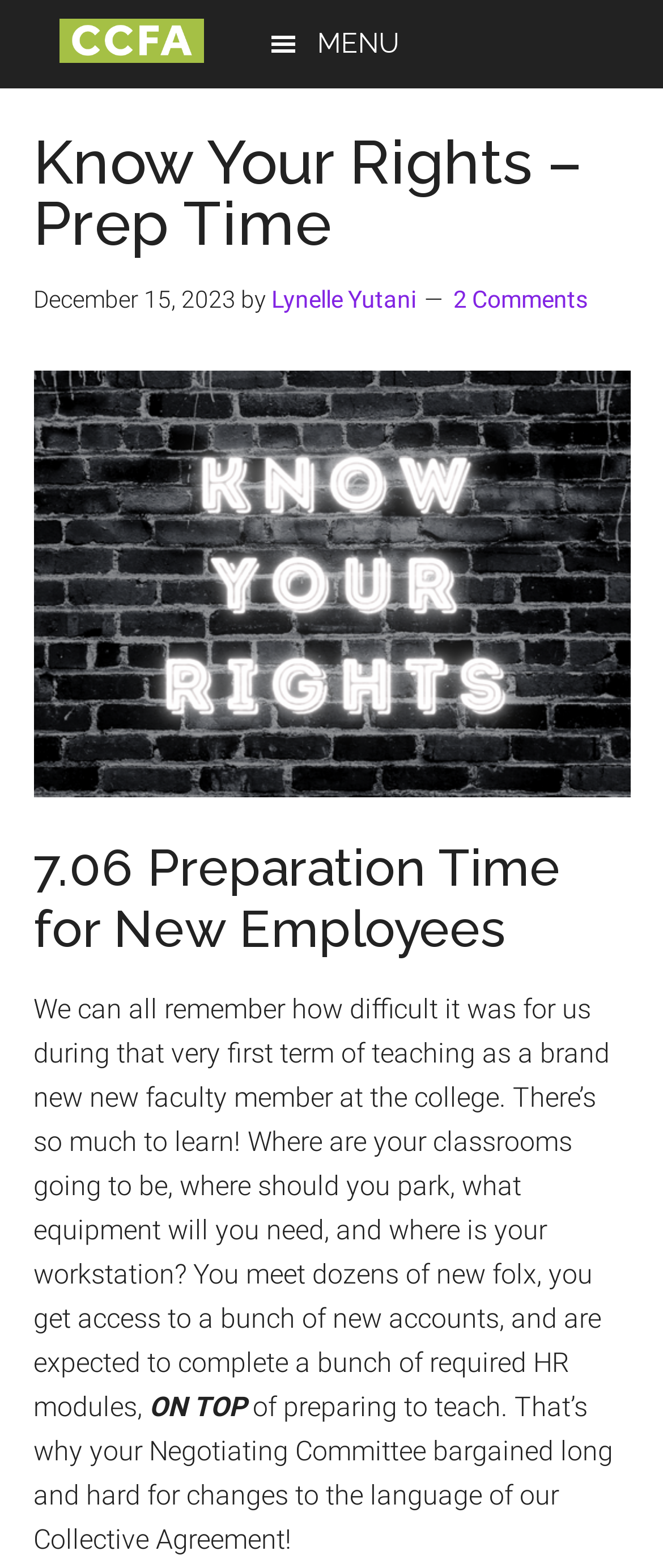Please determine the bounding box coordinates, formatted as (top-left x, top-left y, bottom-right x, bottom-right y), with all values as floating point numbers between 0 and 1. Identify the bounding box of the region described as: About JETAA

None